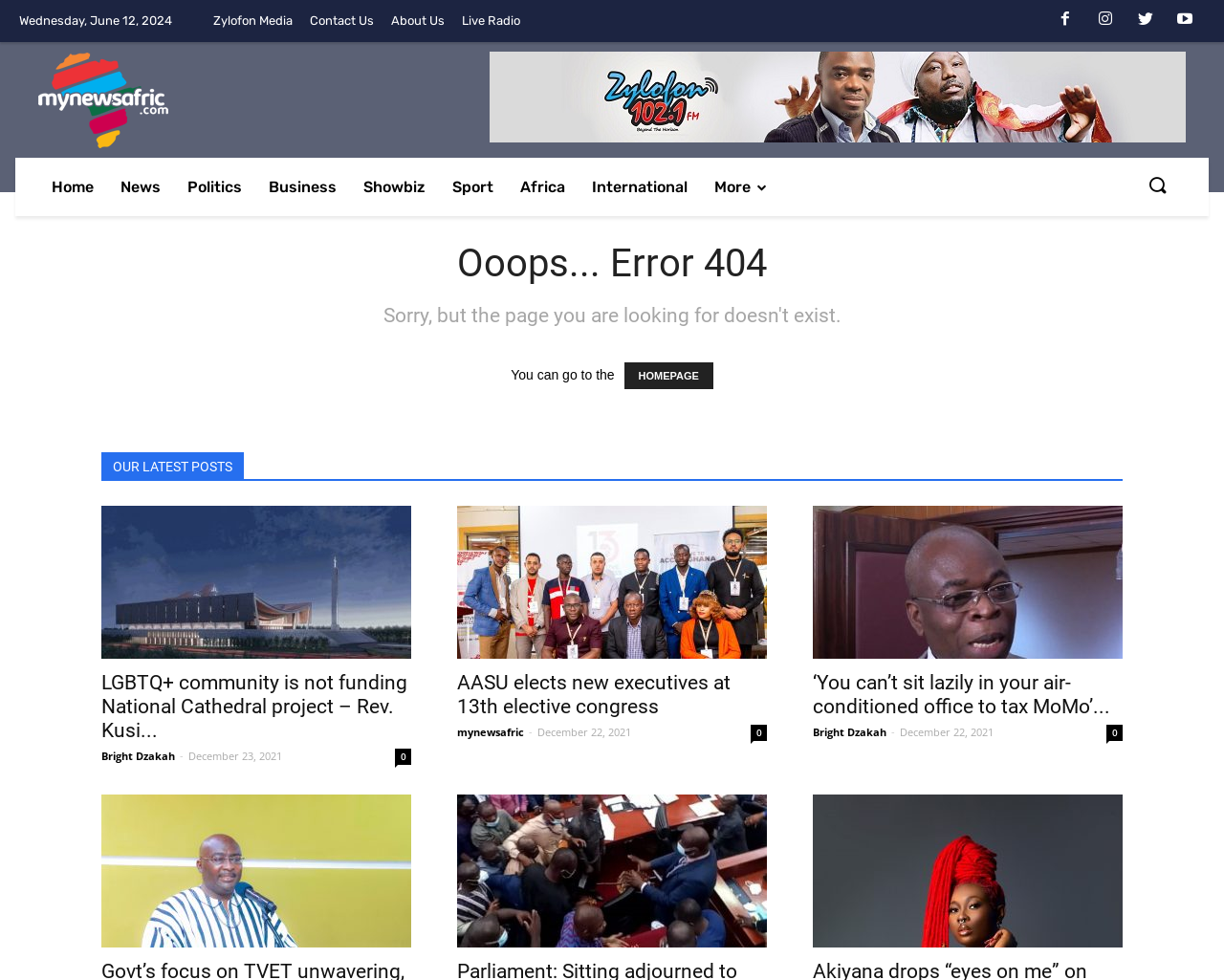Please mark the clickable region by giving the bounding box coordinates needed to complete this instruction: "Click on the 'More' link".

[0.573, 0.161, 0.638, 0.22]